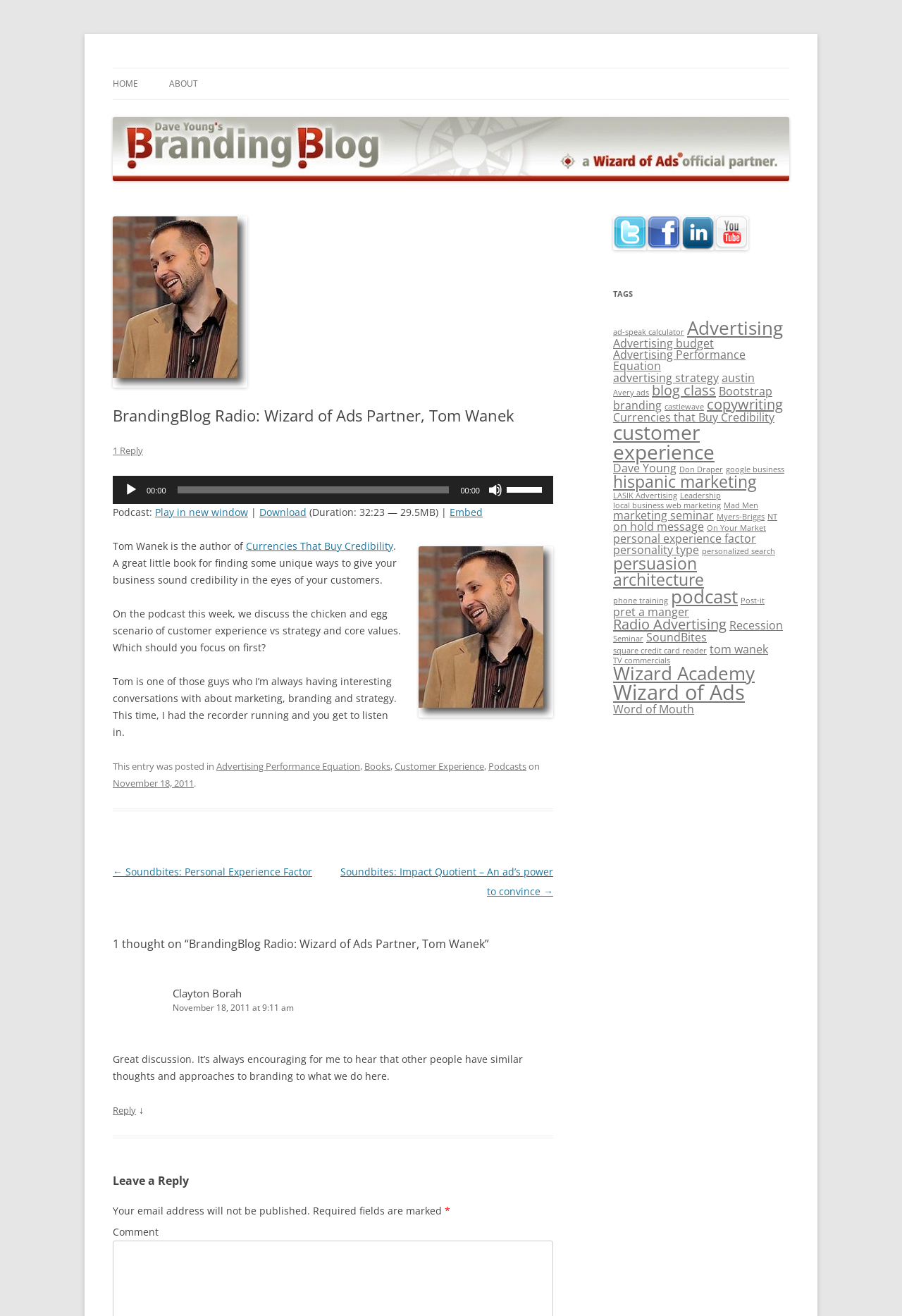What is the topic of the podcast?
Look at the image and provide a short answer using one word or a phrase.

Customer experience vs strategy and core values